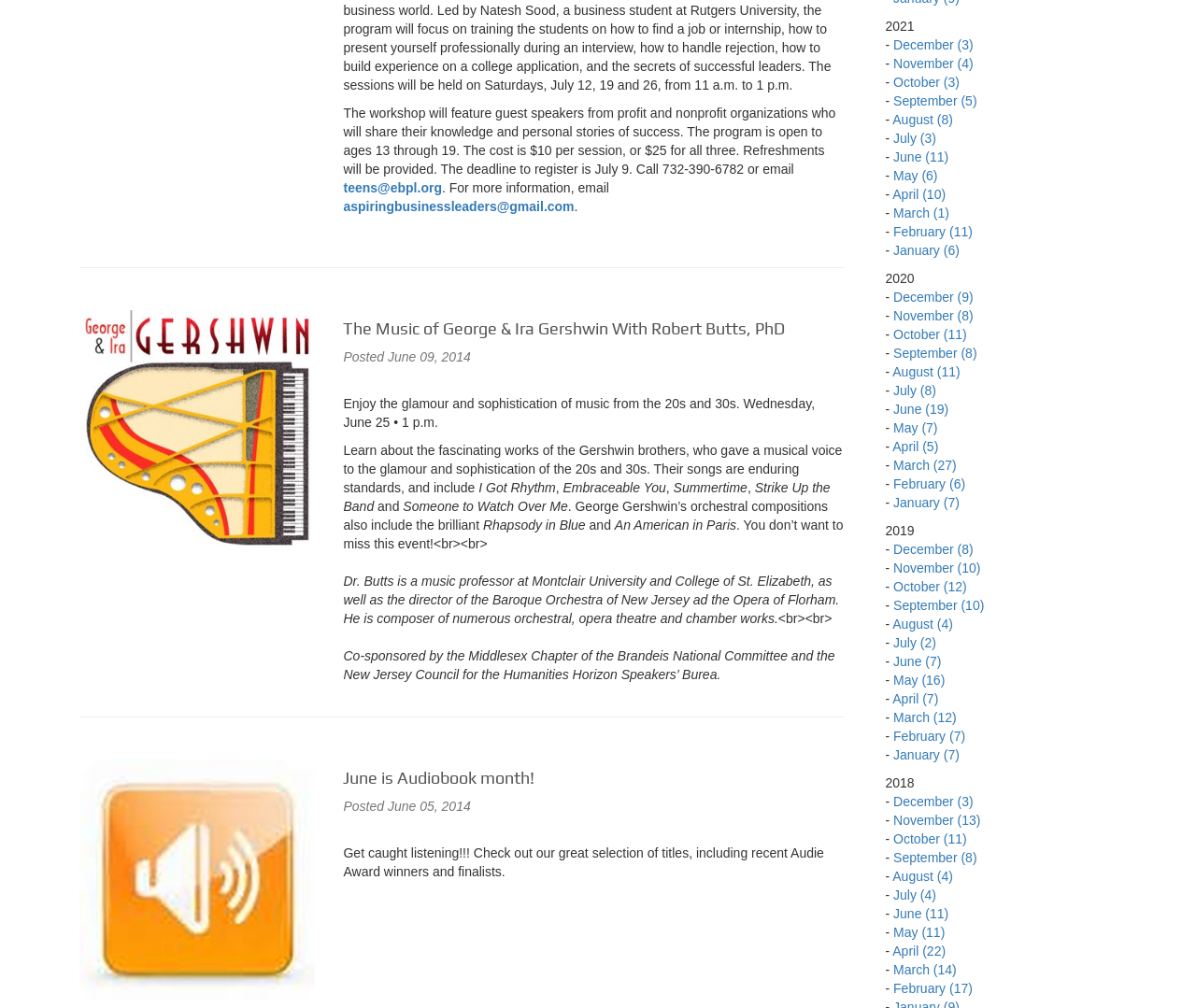Bounding box coordinates are given in the format (top-left x, top-left y, bottom-right x, bottom-right y). All values should be floating point numbers between 0 and 1. Provide the bounding box coordinate for the UI element described as: (765)423-2787

None